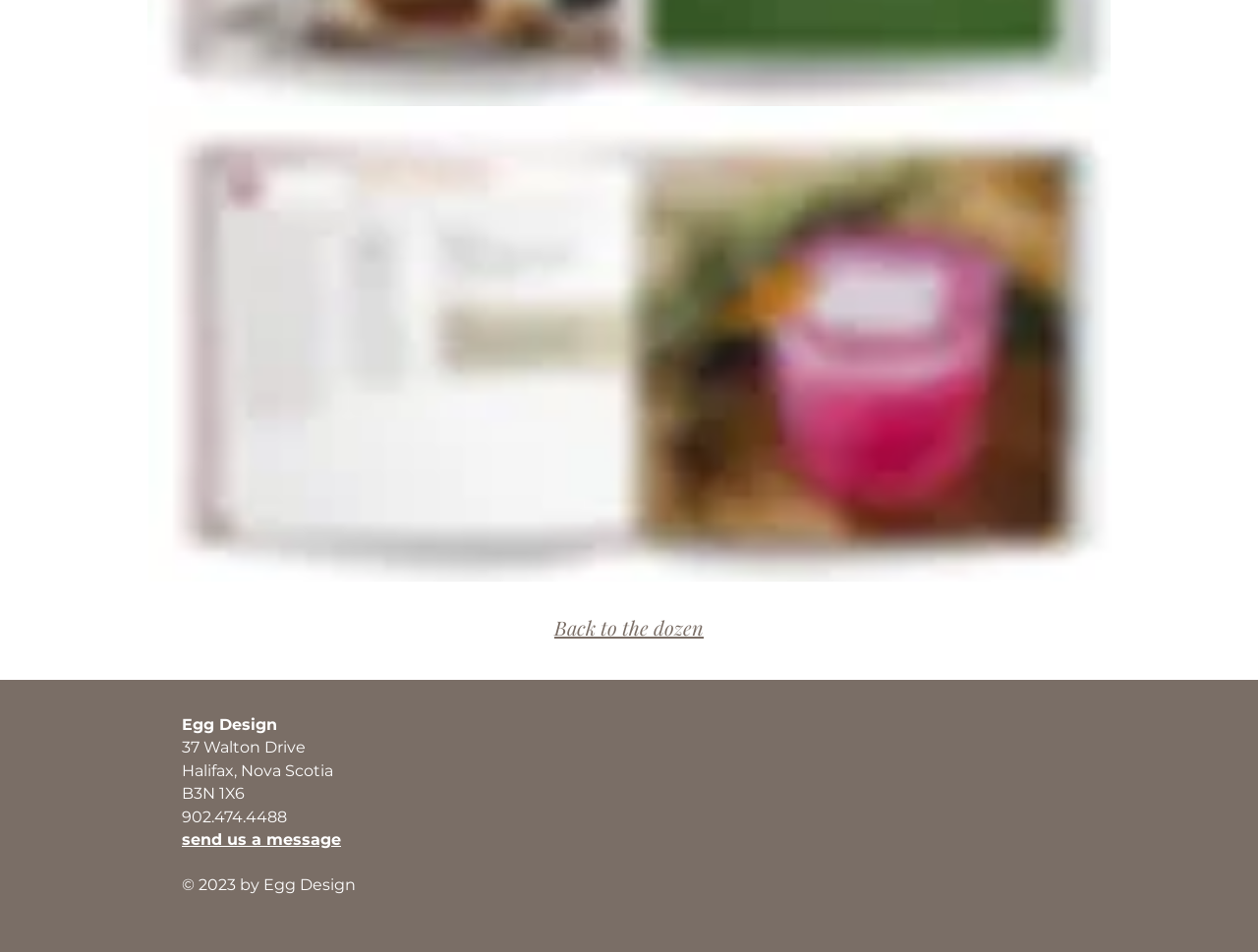Identify the bounding box coordinates for the UI element mentioned here: "send us a message". Provide the coordinates as four float values between 0 and 1, i.e., [left, top, right, bottom].

[0.145, 0.873, 0.271, 0.894]